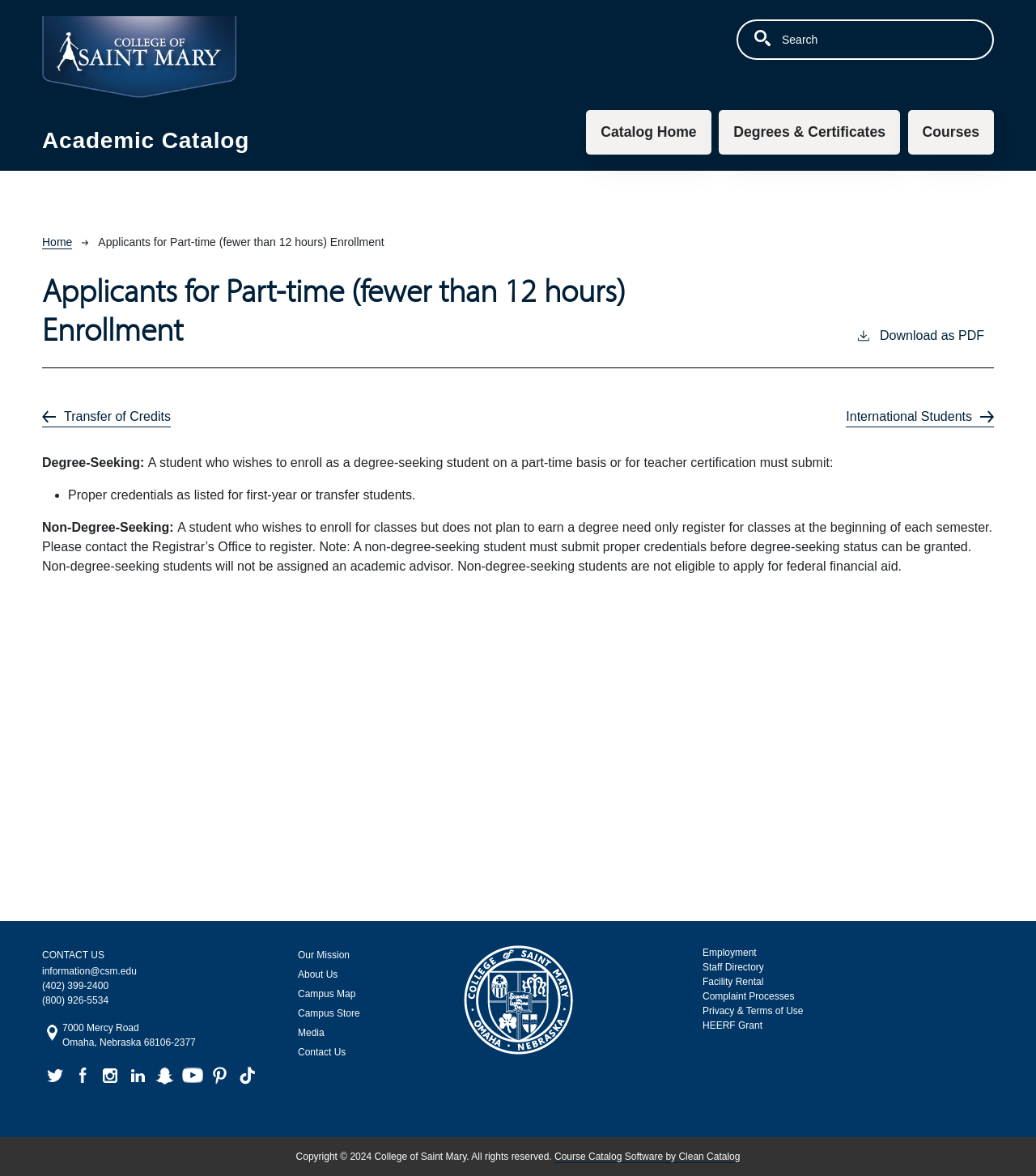Provide the bounding box coordinates of the area you need to click to execute the following instruction: "Click on 'Locations & Hours'".

None